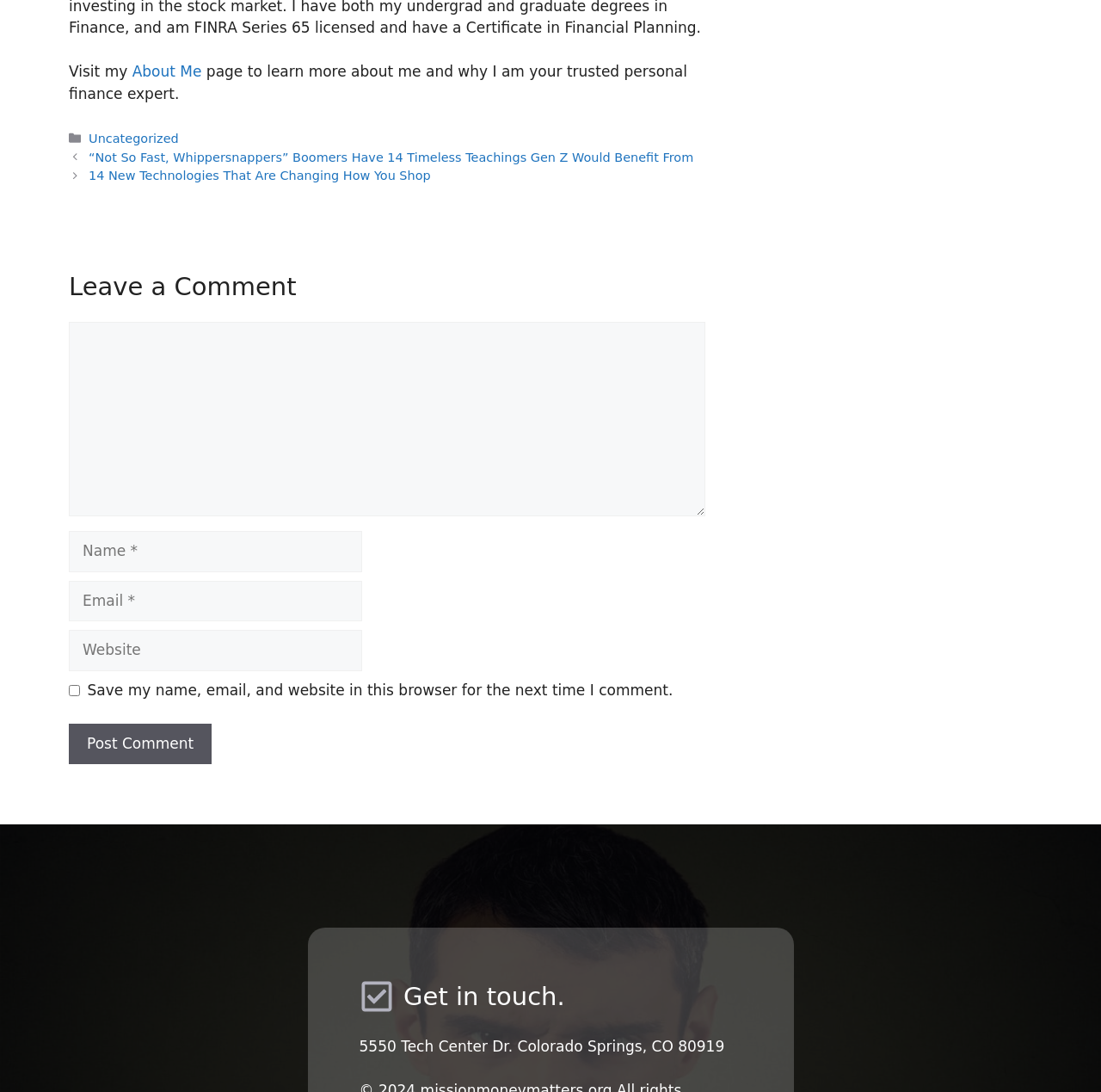Locate the bounding box coordinates of the clickable element to fulfill the following instruction: "Get in touch through the given address". Provide the coordinates as four float numbers between 0 and 1 in the format [left, top, right, bottom].

[0.326, 0.95, 0.658, 0.966]